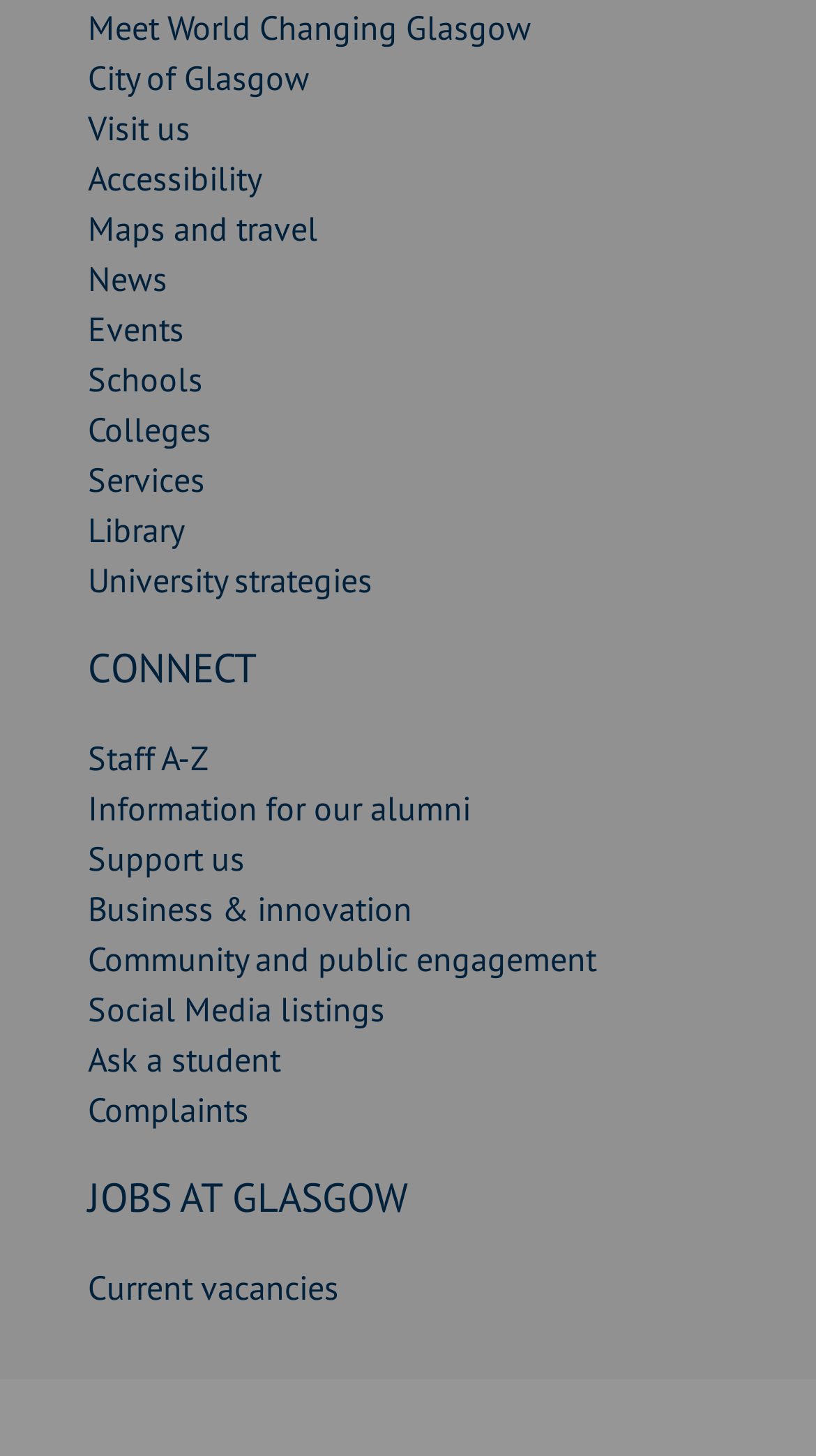Identify the bounding box coordinates of the section to be clicked to complete the task described by the following instruction: "Visit the University of Glasgow website". The coordinates should be four float numbers between 0 and 1, formatted as [left, top, right, bottom].

[0.108, 0.039, 0.379, 0.068]